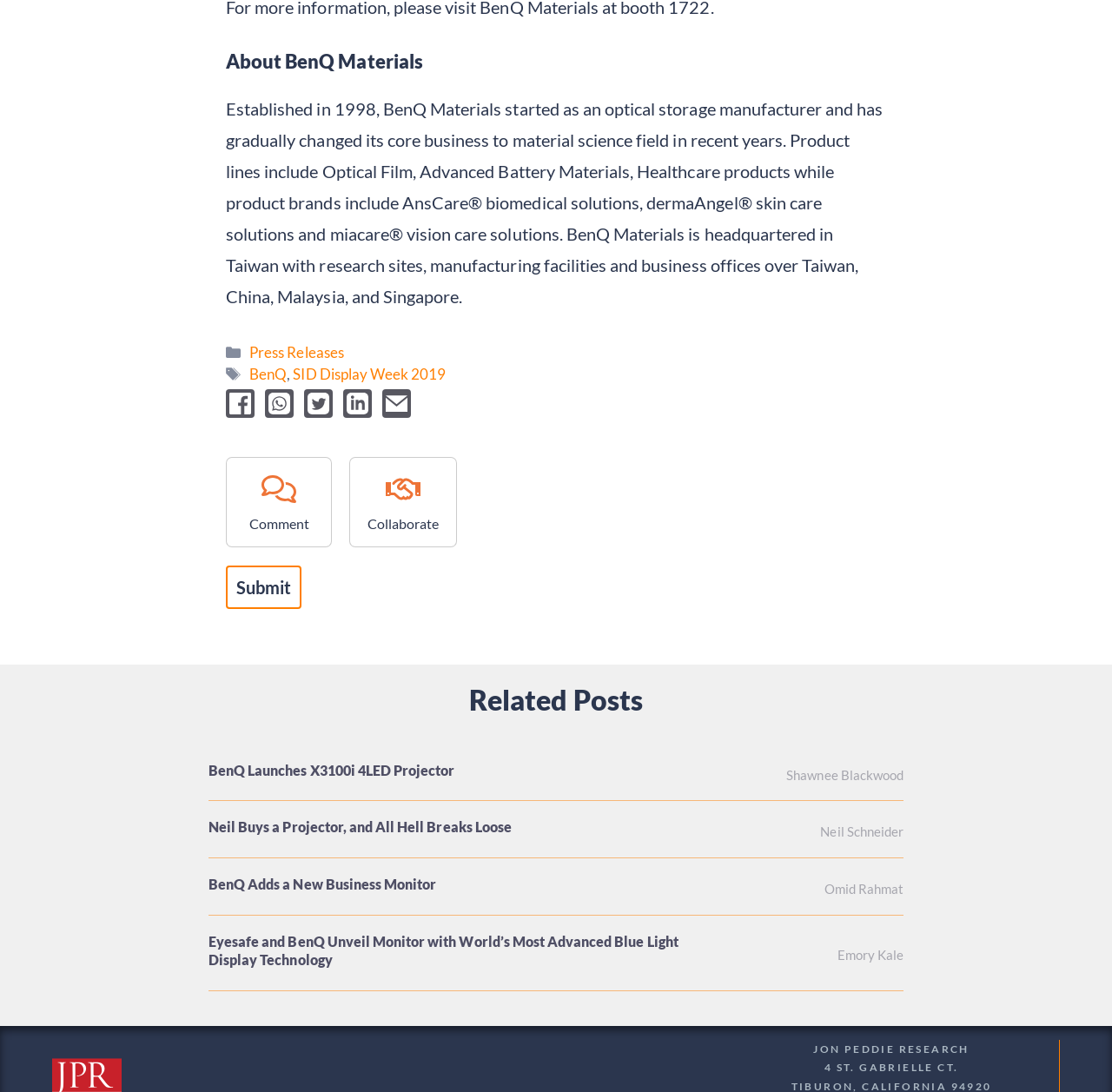Determine the bounding box coordinates for the area that needs to be clicked to fulfill this task: "Click the 'Press Releases' link". The coordinates must be given as four float numbers between 0 and 1, i.e., [left, top, right, bottom].

[0.224, 0.314, 0.309, 0.331]